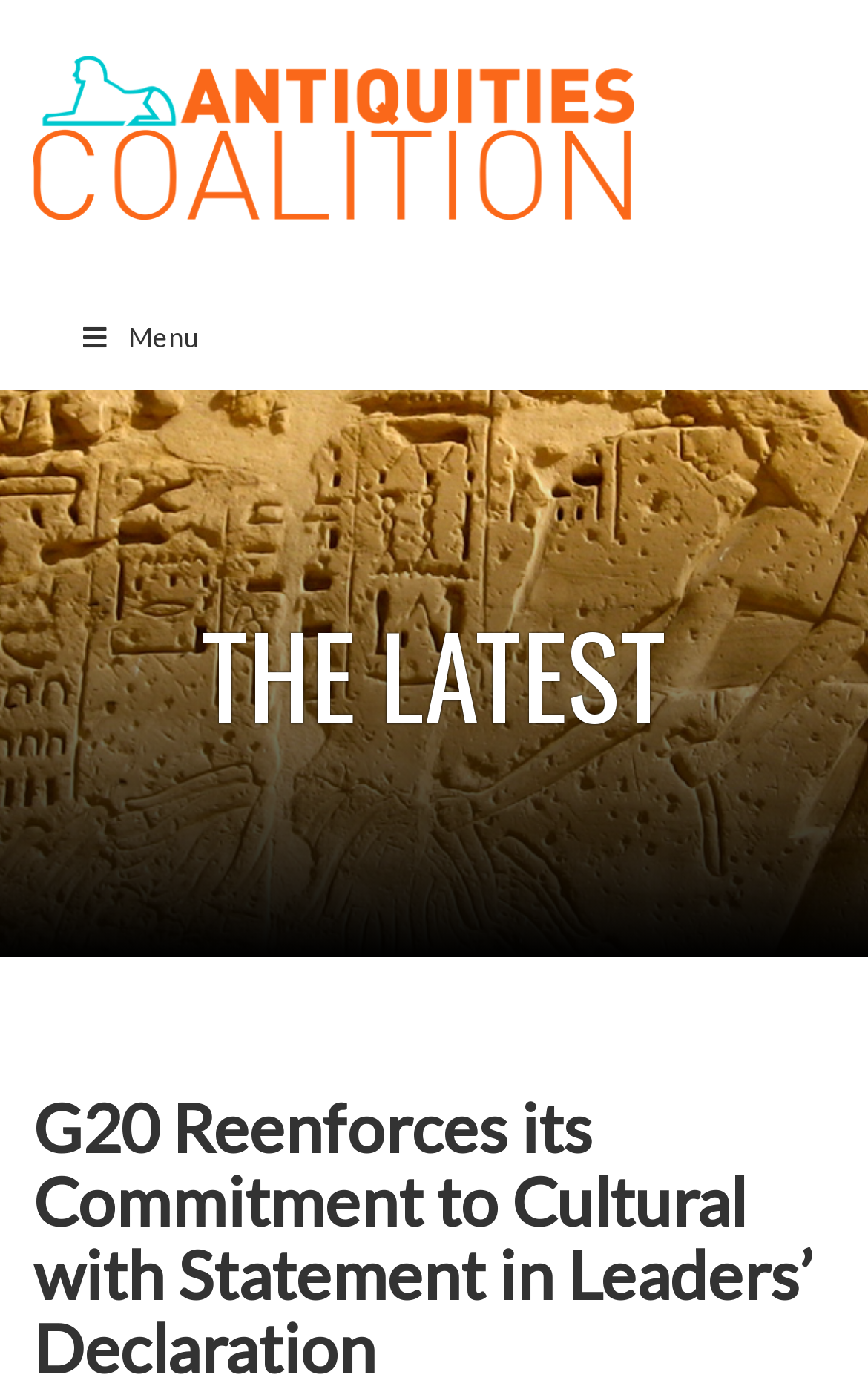From the webpage screenshot, predict the bounding box of the UI element that matches this description: "Menu".

[0.038, 0.207, 0.962, 0.28]